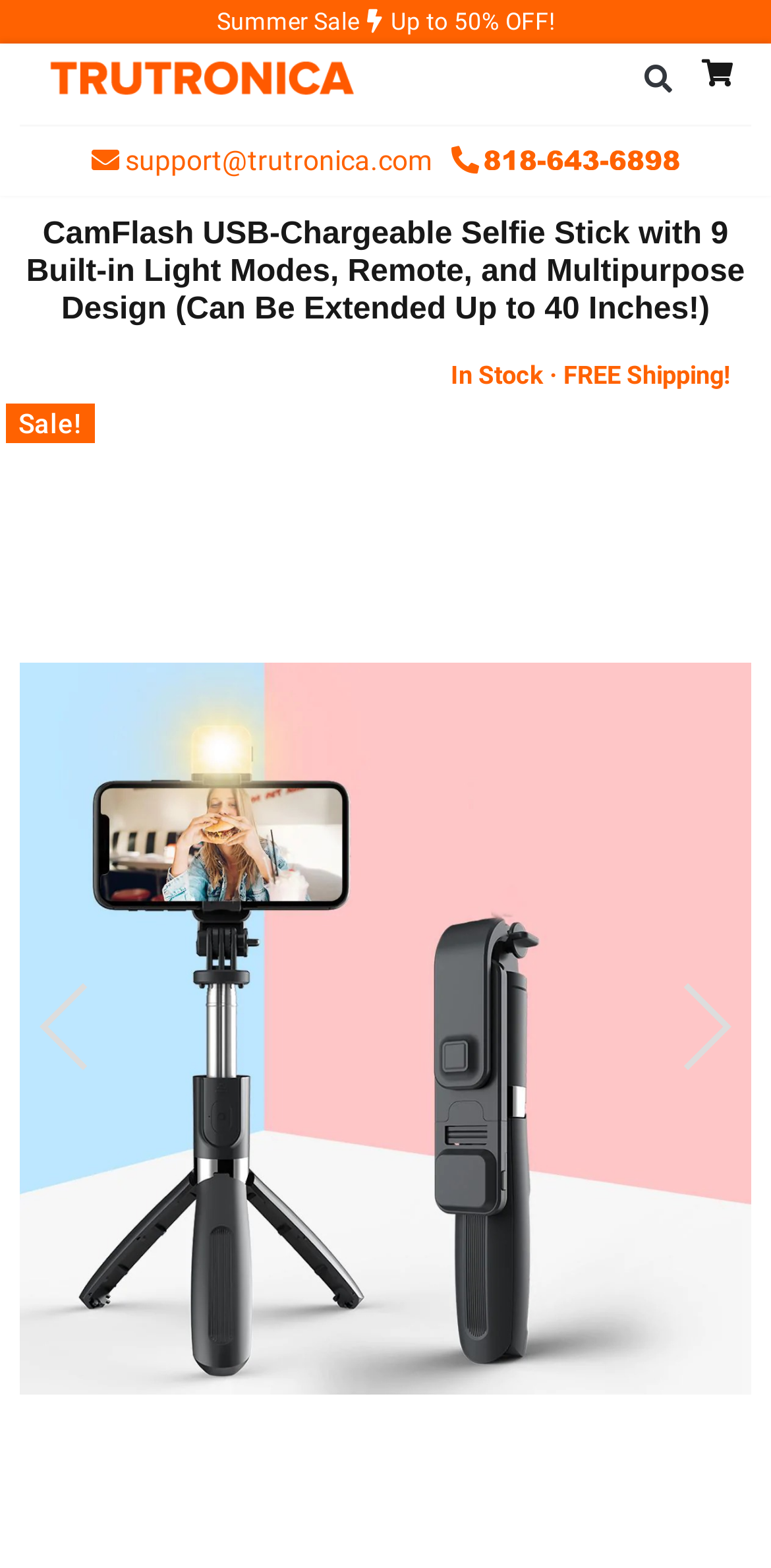Use the information in the screenshot to answer the question comprehensively: What is the current sale discount?

I found the sale discount information on the top of the webpage, where it says 'Summer Sale' and 'Up to 50% OFF!' in bold font, indicating that there is a sale going on and the maximum discount is 50%.